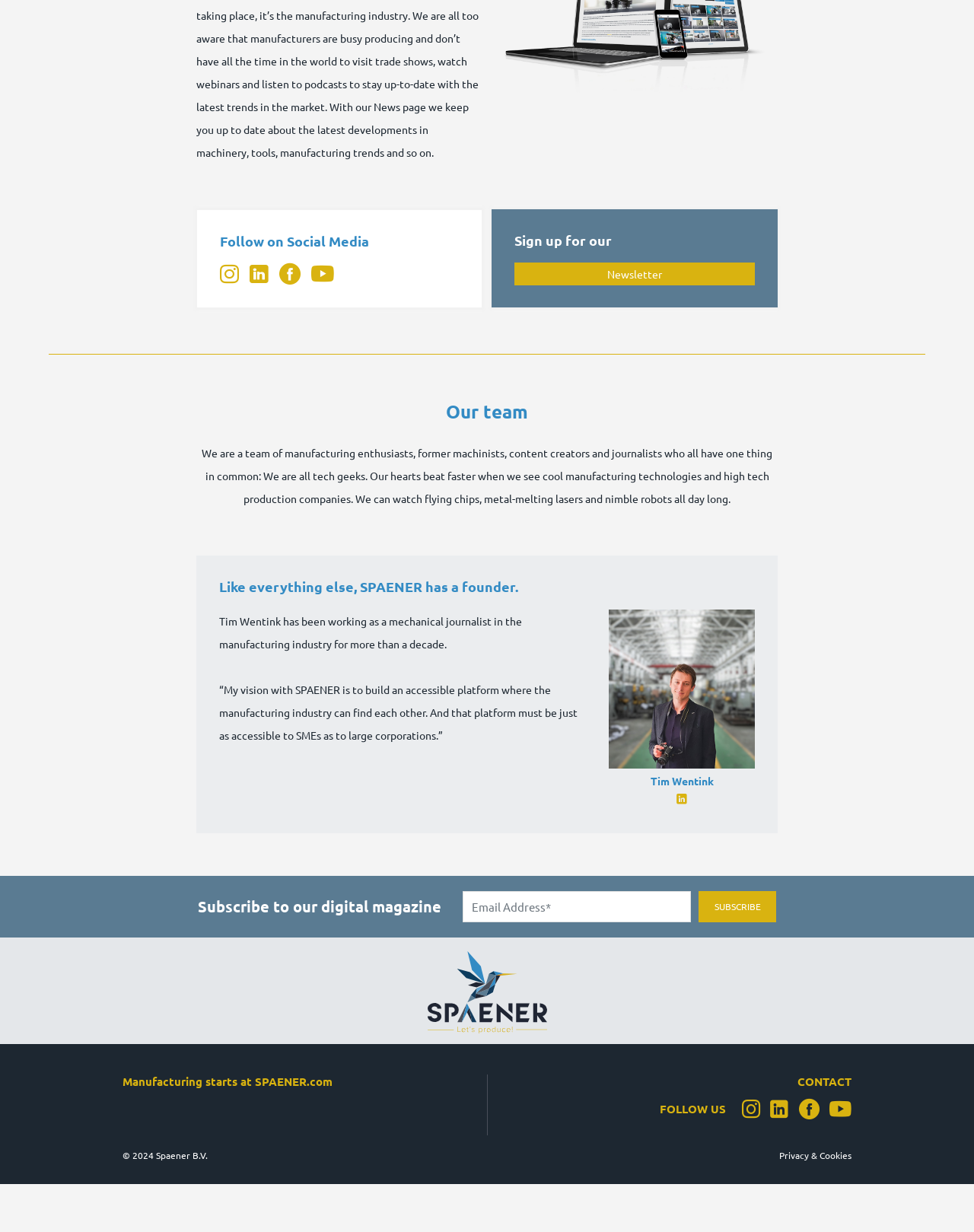What is the name of the founder of SPAENER?
Carefully analyze the image and provide a thorough answer to the question.

The answer can be found in the section 'Our team' where it is mentioned that 'Like everything else, SPAENER has a founder.' followed by the description of the founder, which includes the name 'Tim Wentink'.